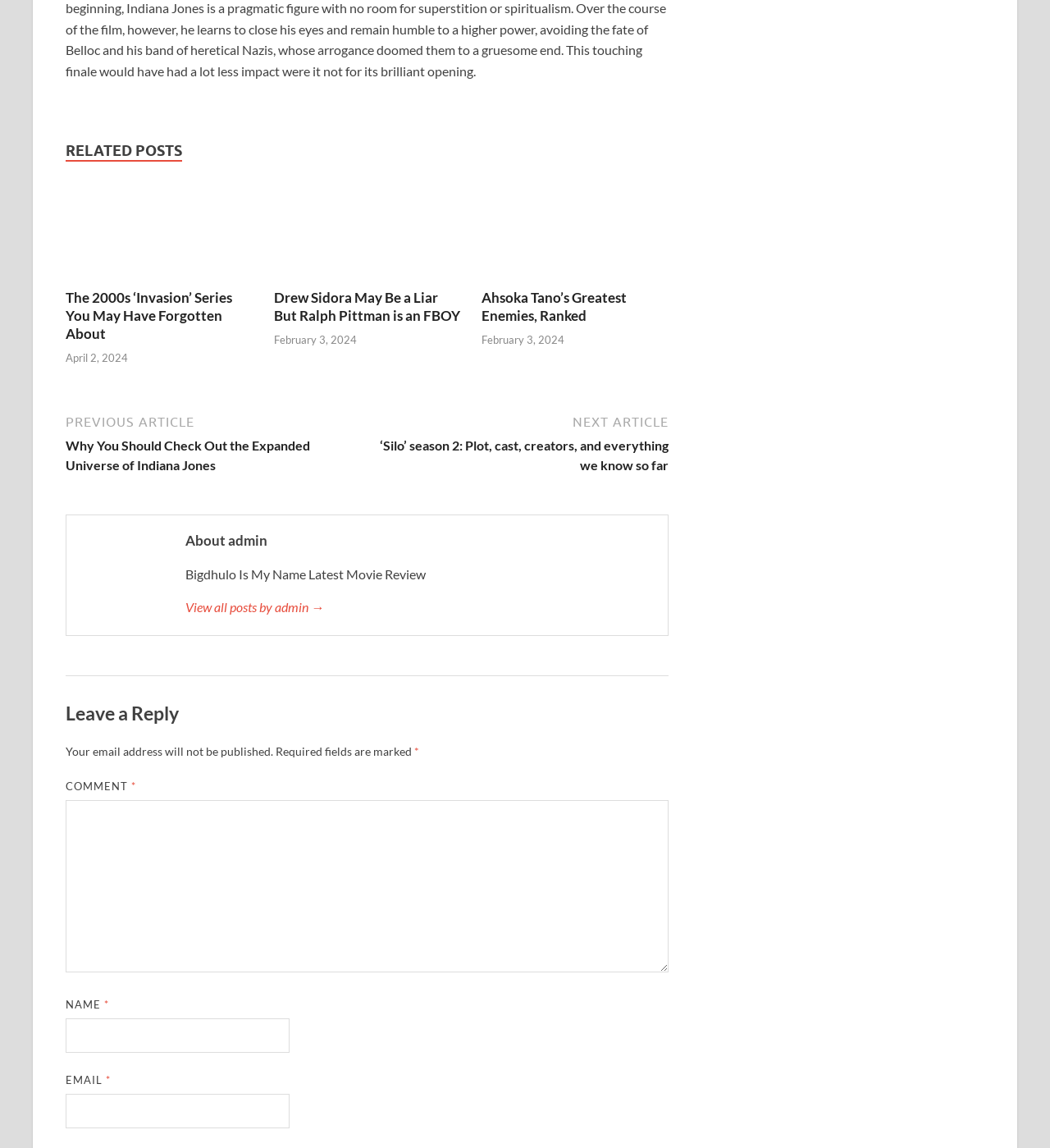Identify the bounding box coordinates of the area you need to click to perform the following instruction: "Click on 'The 2000s ‘Invasion’ Series You May Have Forgotten About'".

[0.062, 0.236, 0.241, 0.25]